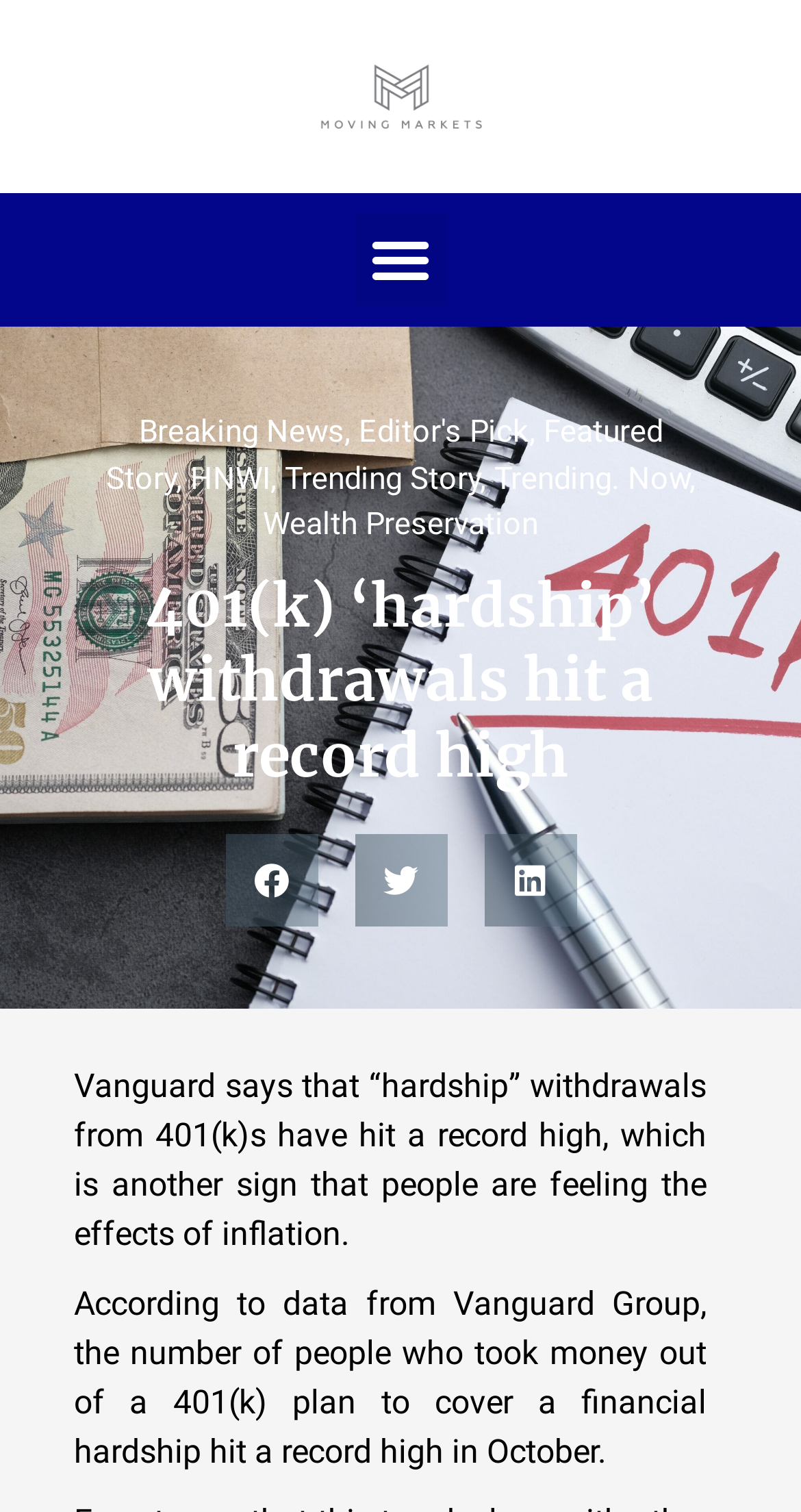Given the description "Menu", provide the bounding box coordinates of the corresponding UI element.

[0.442, 0.142, 0.558, 0.203]